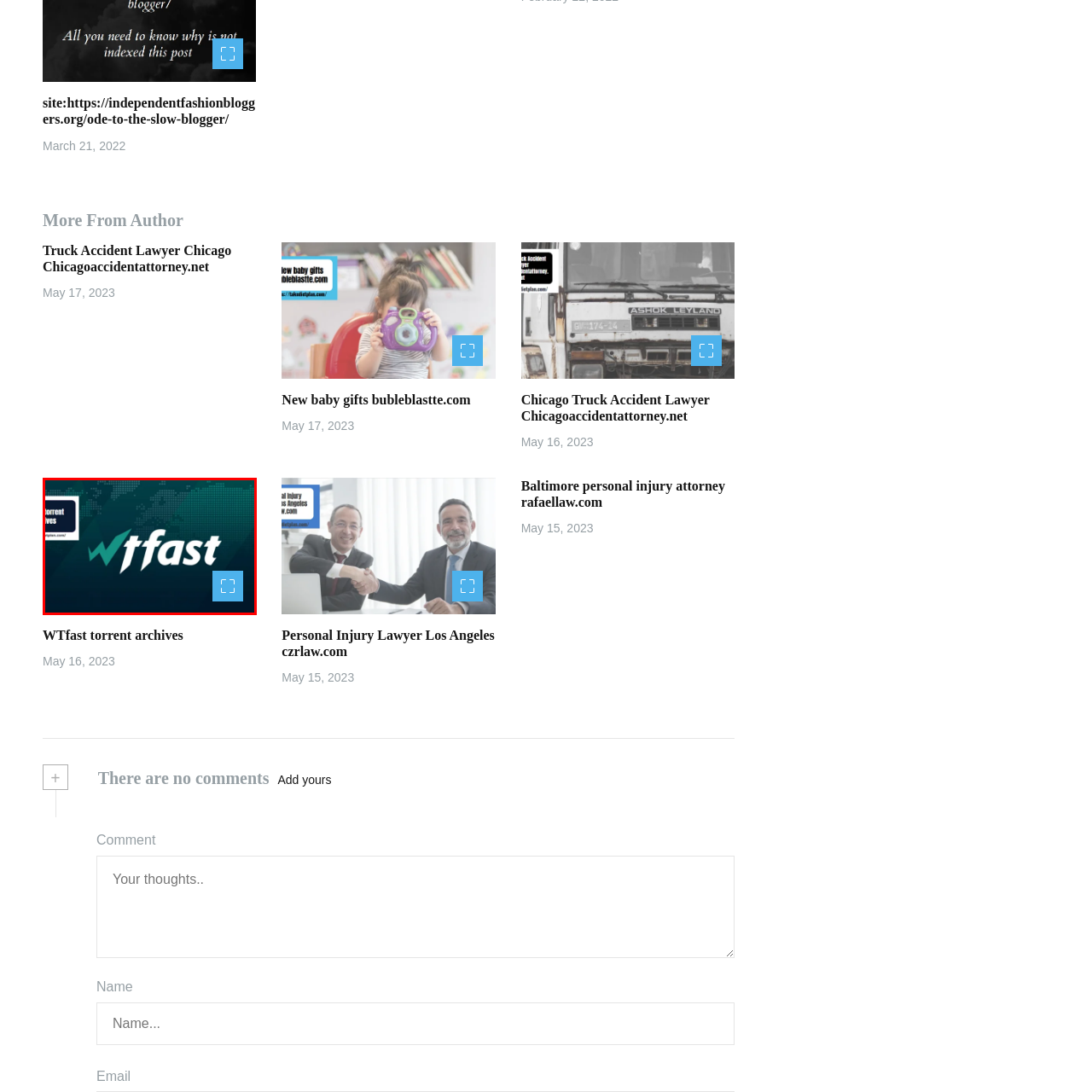What is the color scheme of the image?
Analyze the highlighted section in the red bounding box of the image and respond to the question with a detailed explanation.

The overall color scheme of the image blends green and dark tones, creating a modern and tech-savvy appearance, as described in the caption.